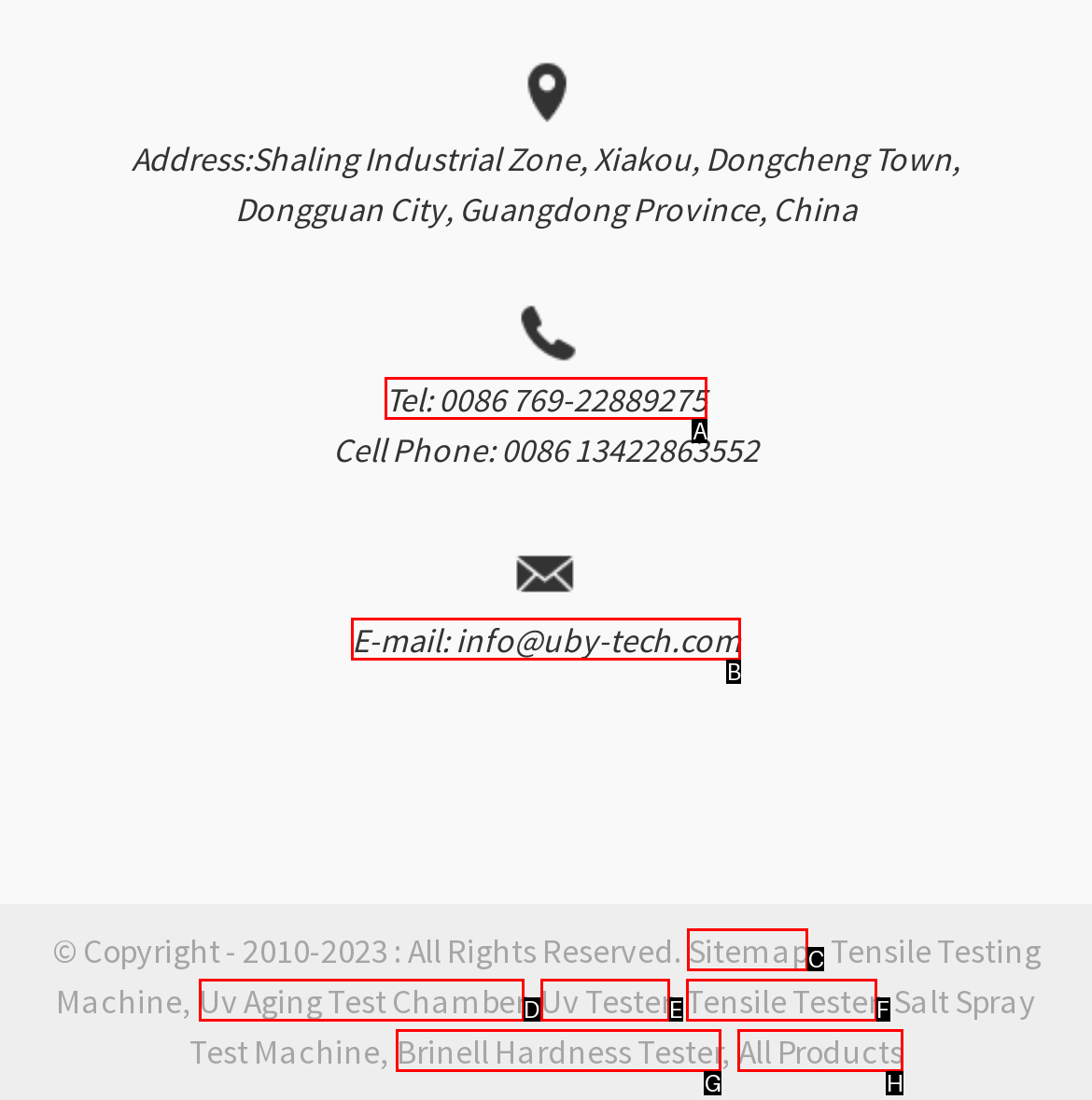Based on the description: Tensile Tester, find the HTML element that matches it. Provide your answer as the letter of the chosen option.

F